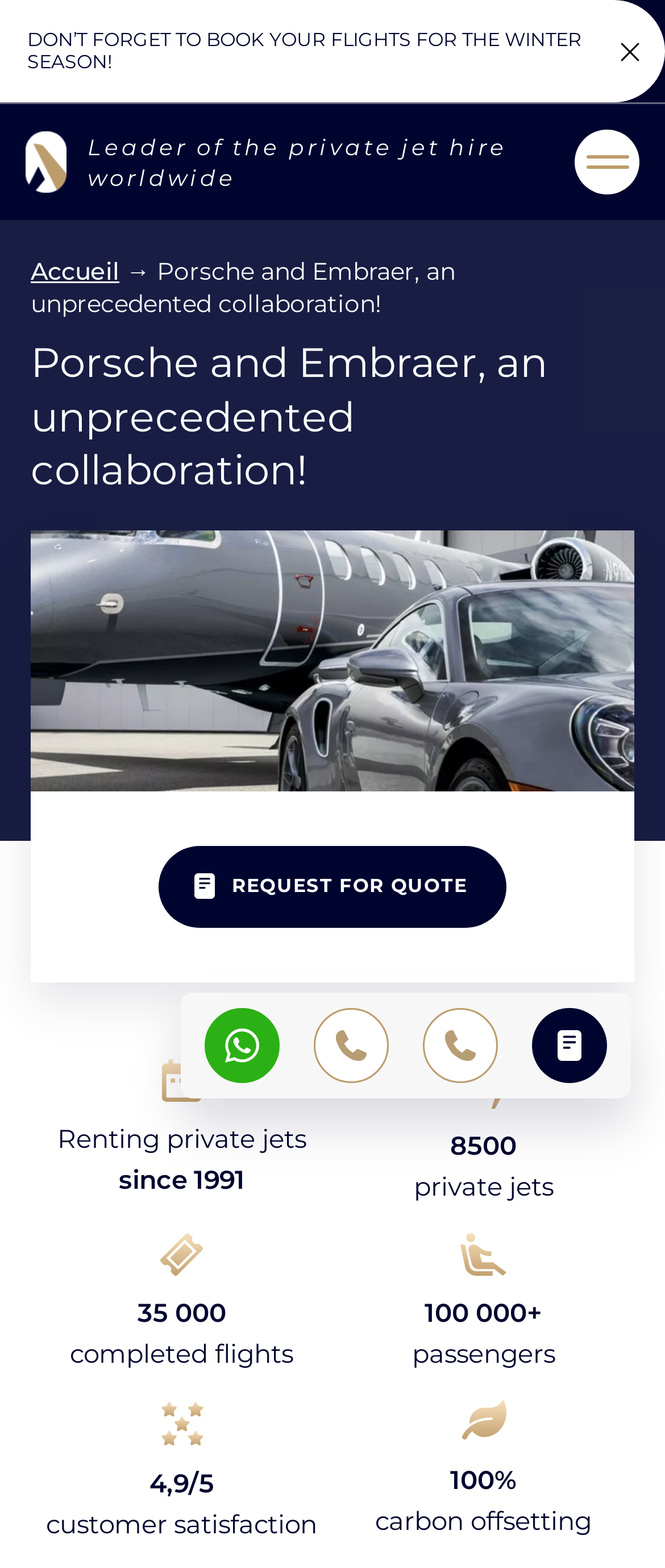Please identify the bounding box coordinates of the region to click in order to complete the given instruction: "Click on 'REQUEST FOR QUOTE'". The coordinates should be four float numbers between 0 and 1, i.e., [left, top, right, bottom].

[0.8, 0.643, 0.913, 0.691]